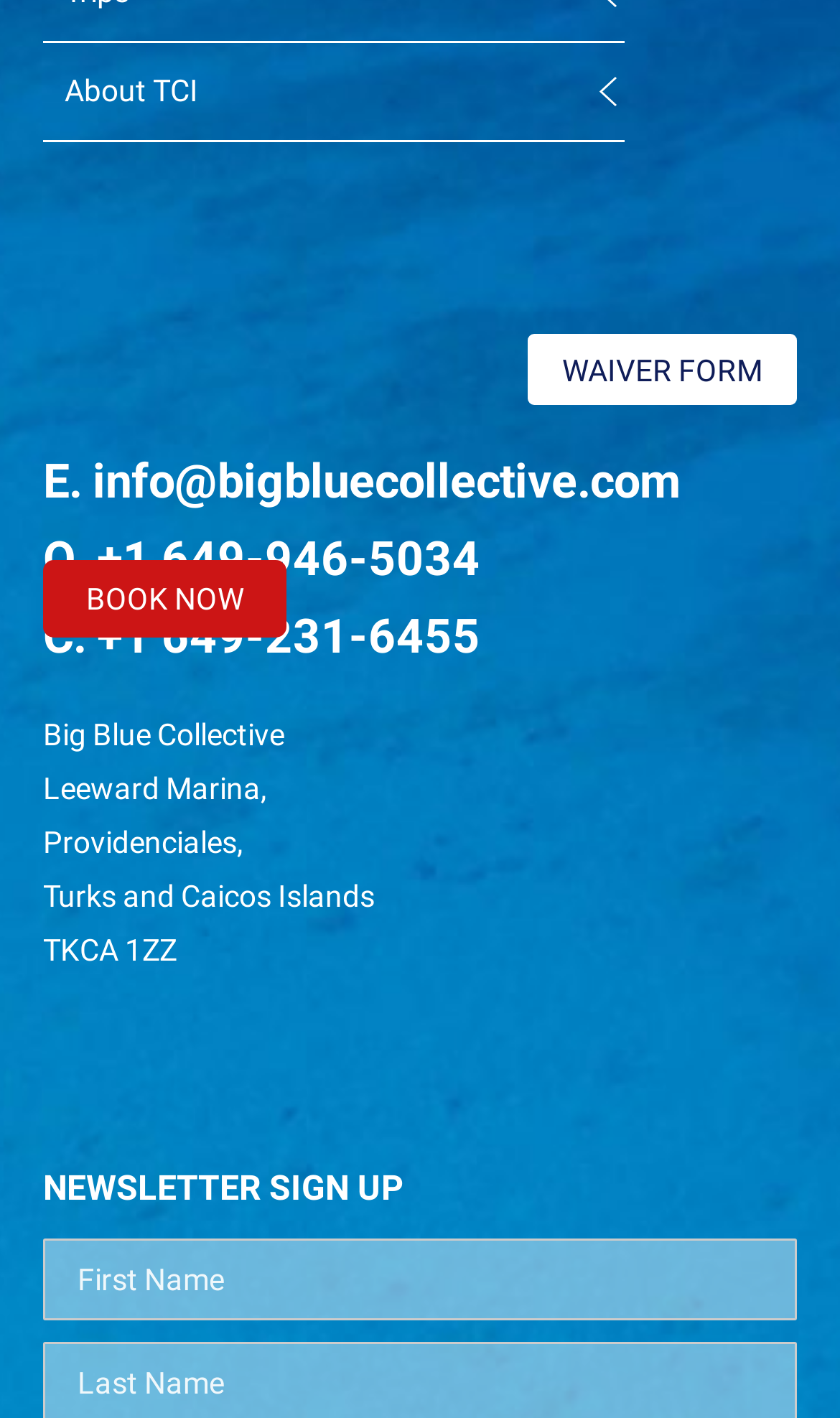Identify the bounding box for the UI element described as: "parent_node: Search name="s" placeholder="Search"". The coordinates should be four float numbers between 0 and 1, i.e., [left, top, right, bottom].

None